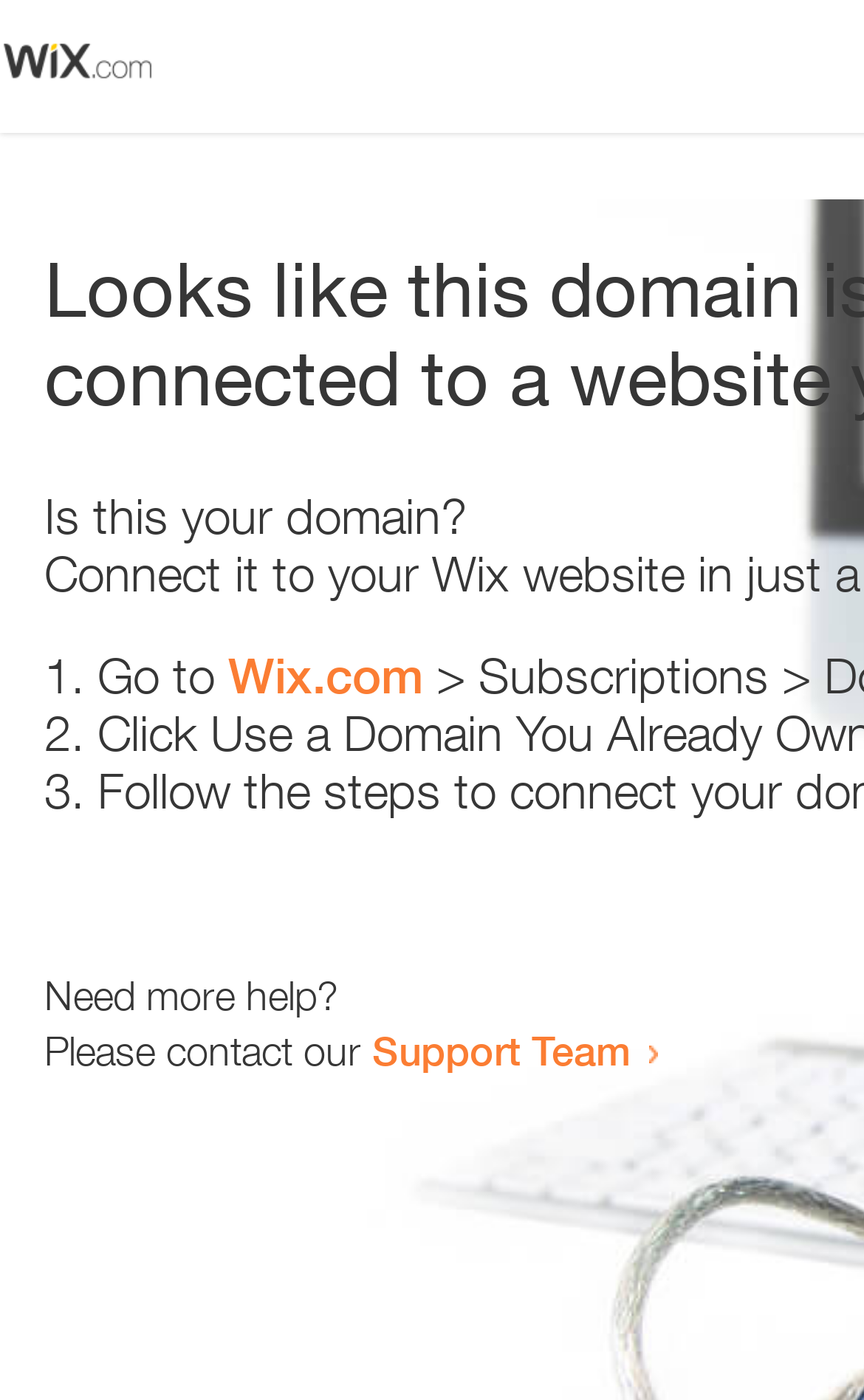What is the contact option for further assistance?
Please give a detailed and elaborate answer to the question.

At the bottom of the webpage, there is a message 'Need more help?' followed by a sentence 'Please contact our' and a link to the 'Support Team', suggesting that users can contact the Support Team for further assistance.